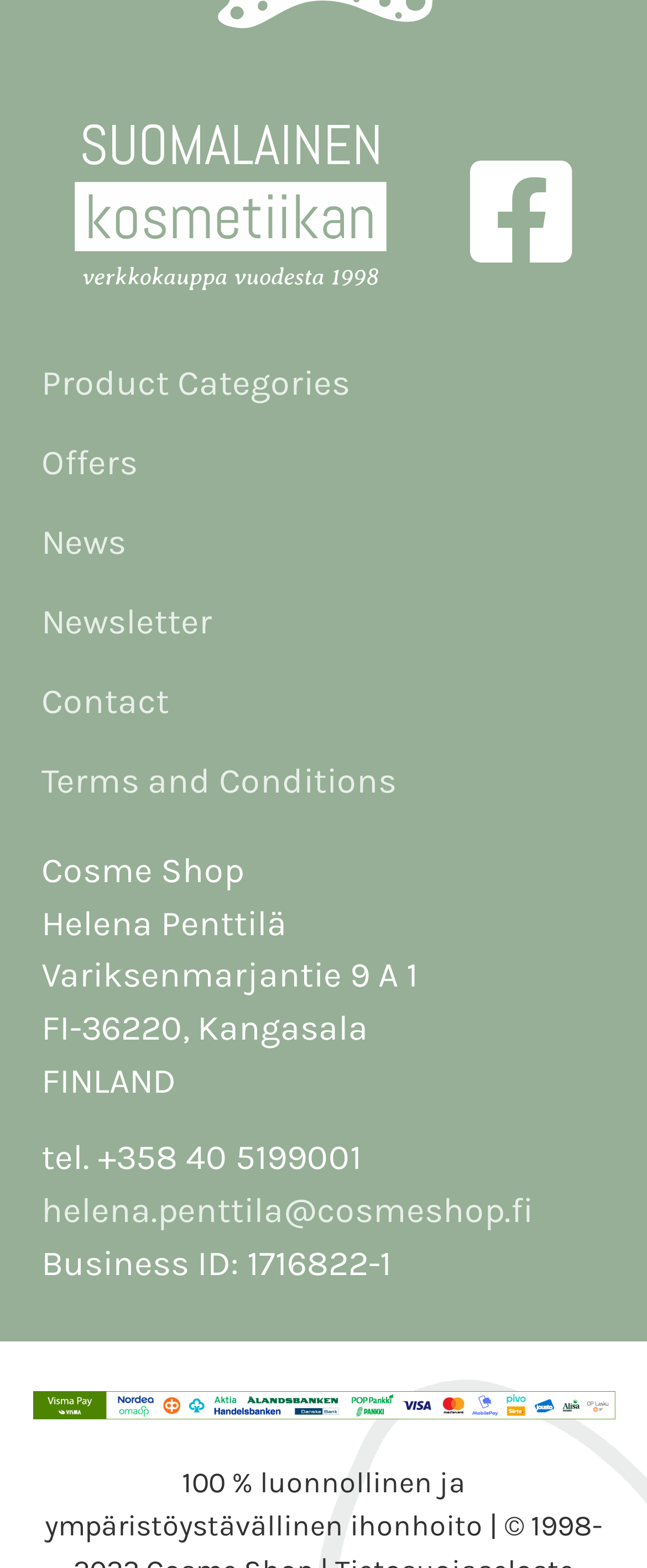Identify the bounding box for the UI element specified in this description: "About Us". The coordinates must be four float numbers between 0 and 1, formatted as [left, top, right, bottom].

None